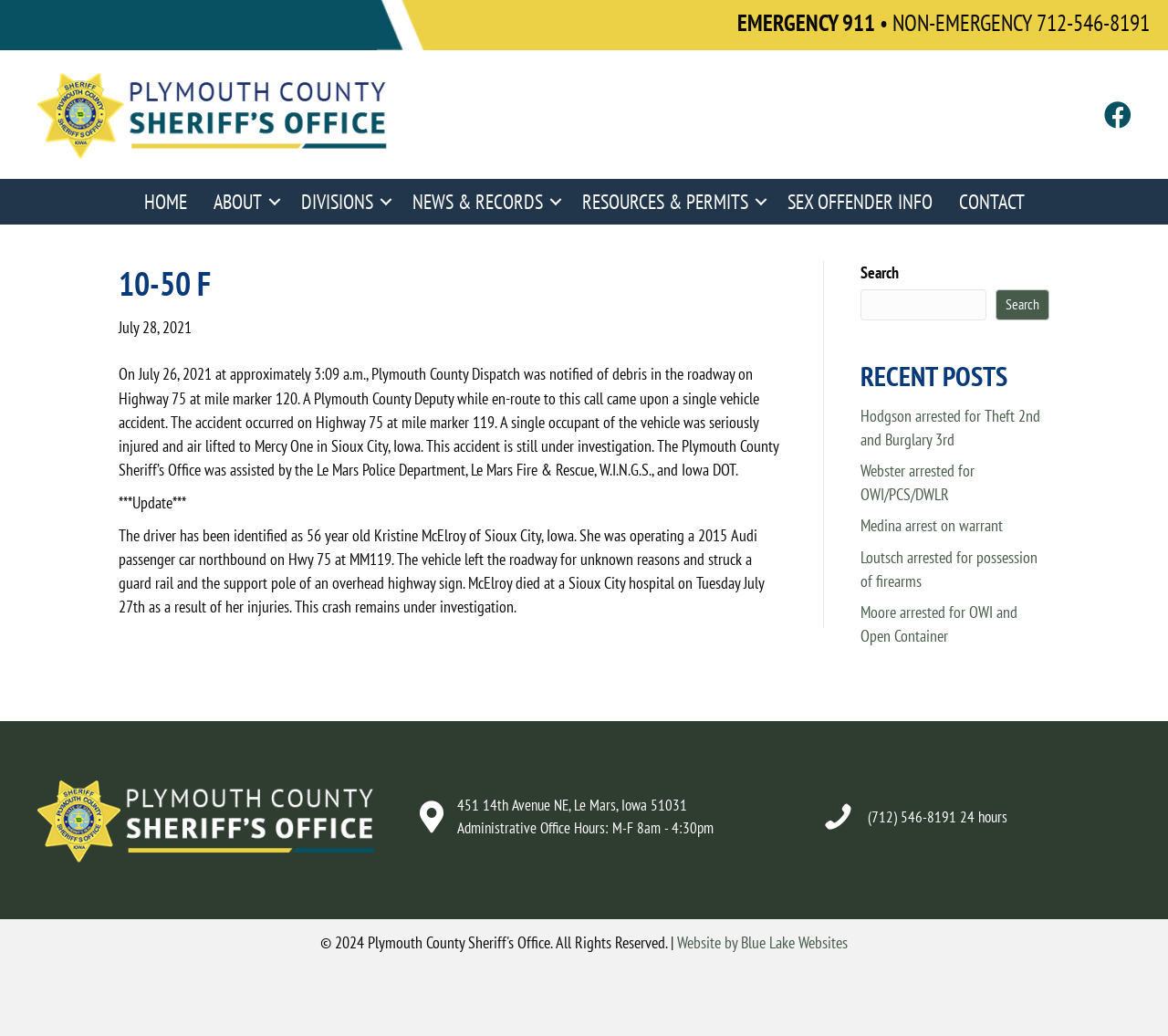Determine the bounding box coordinates of the area to click in order to meet this instruction: "Search for something".

[0.736, 0.279, 0.845, 0.309]